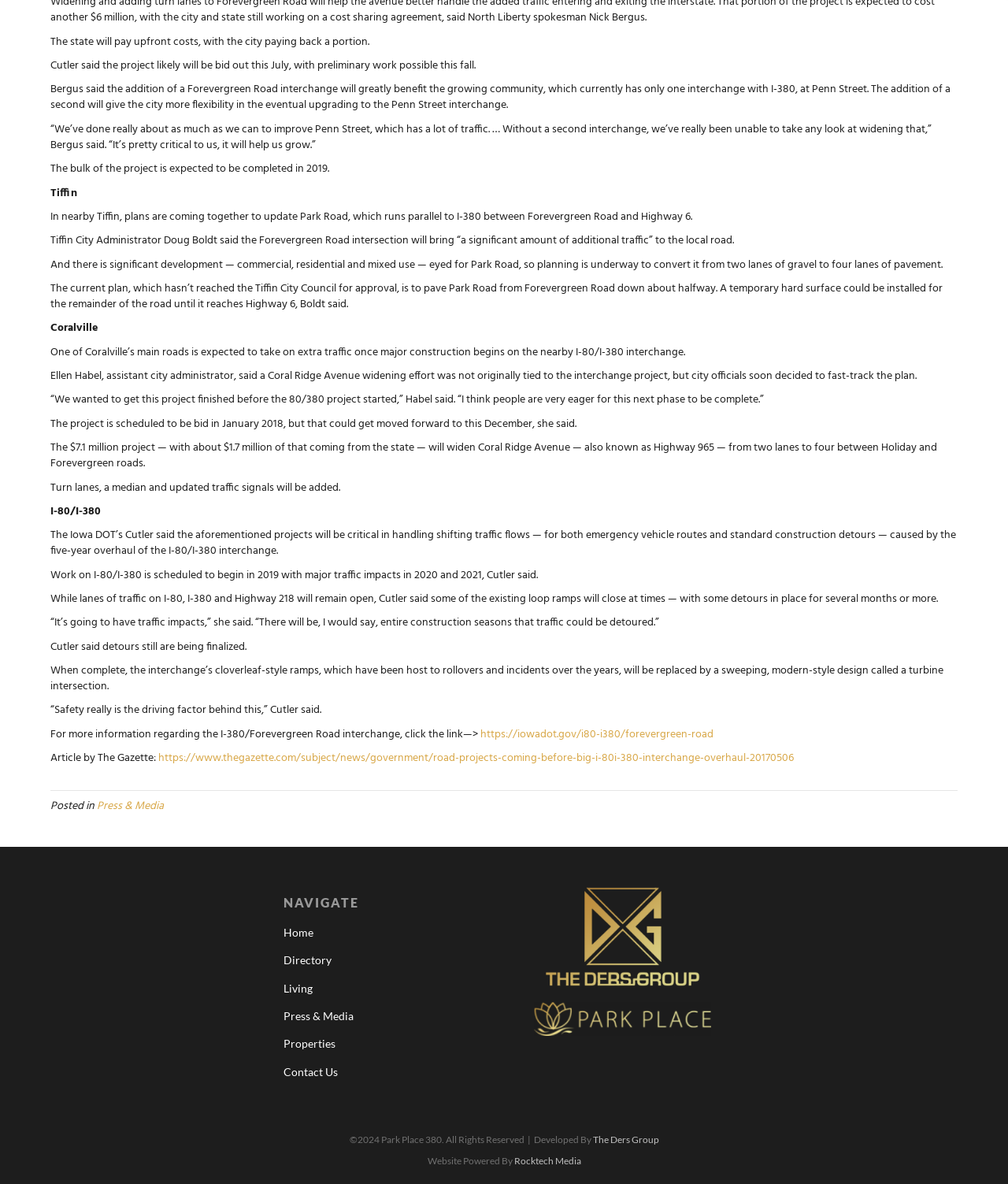Determine the bounding box coordinates for the UI element described. Format the coordinates as (top-left x, top-left y, bottom-right x, bottom-right y) and ensure all values are between 0 and 1. Element description: Contact us to e-address

None